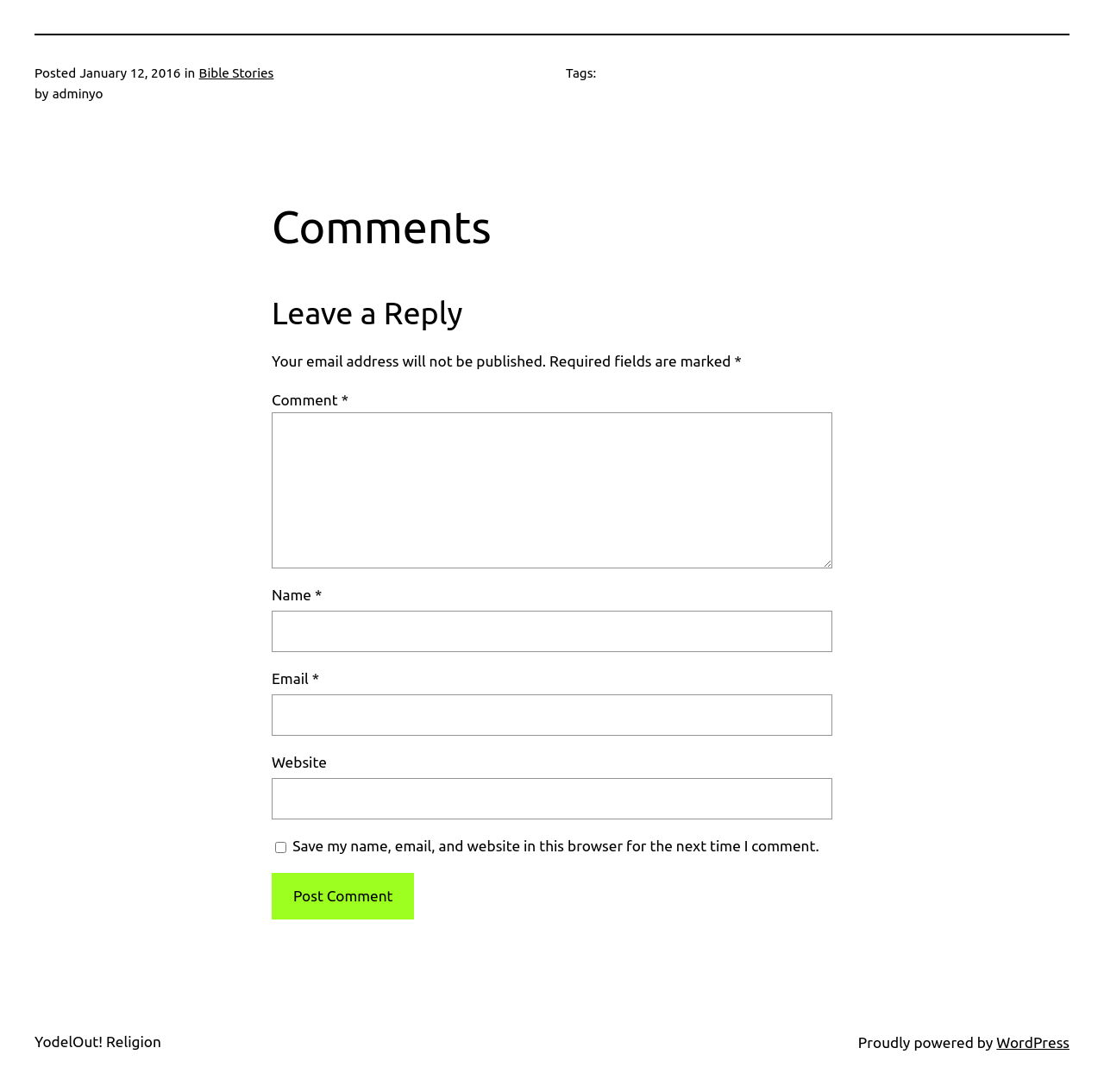Could you find the bounding box coordinates of the clickable area to complete this instruction: "Visit the Bible Stories page"?

[0.18, 0.06, 0.248, 0.073]